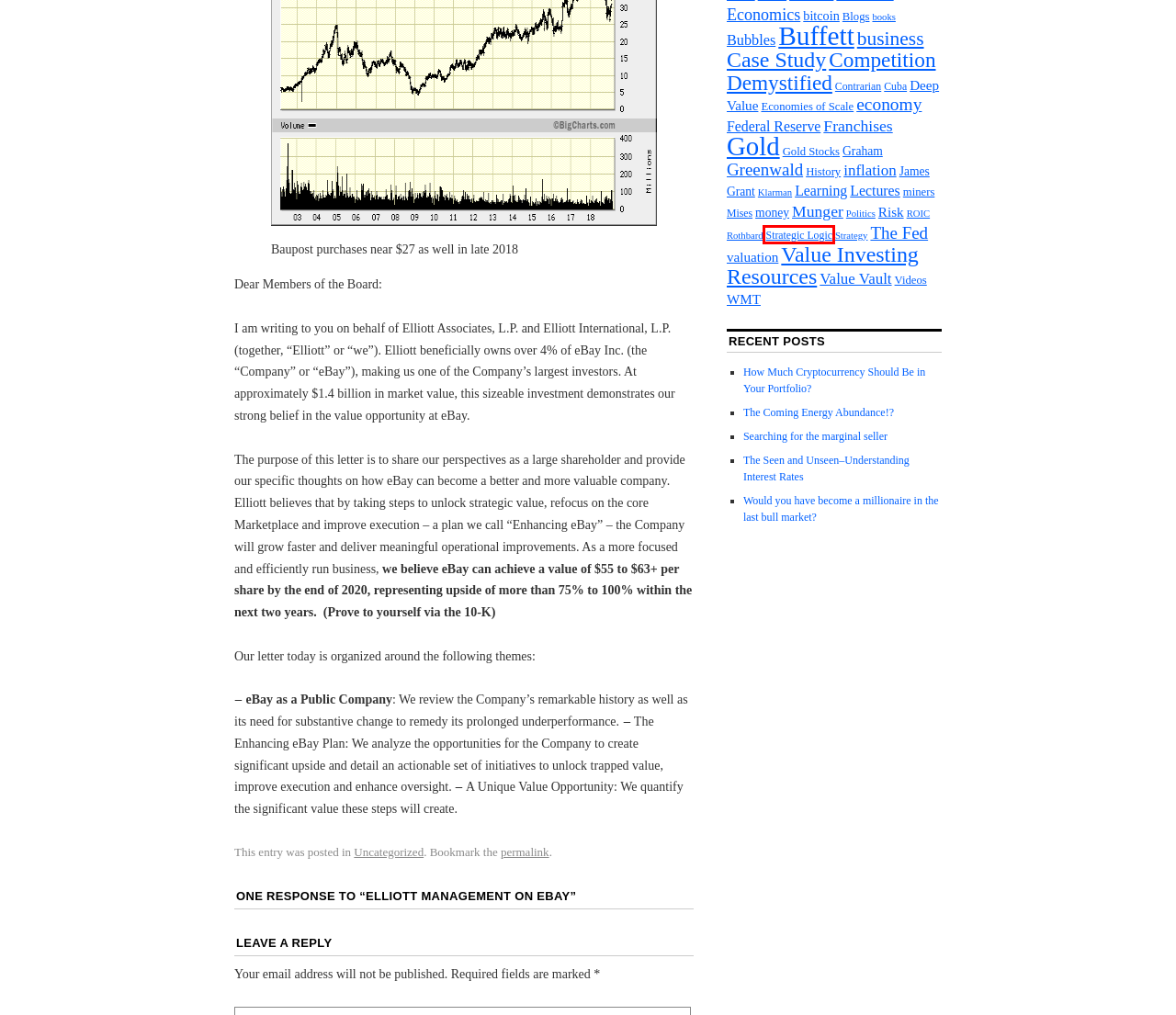Review the screenshot of a webpage that includes a red bounding box. Choose the most suitable webpage description that matches the new webpage after clicking the element within the red bounding box. Here are the candidates:
A. money | csinvesting
B. Strategic Logic | csinvesting
C. Searching for the marginal seller | csinvesting
D. History | csinvesting
E. WMT | csinvesting
F. inflation | csinvesting
G. valuation | csinvesting
H. Would you have become a millionaire in the last bull market? | csinvesting

B